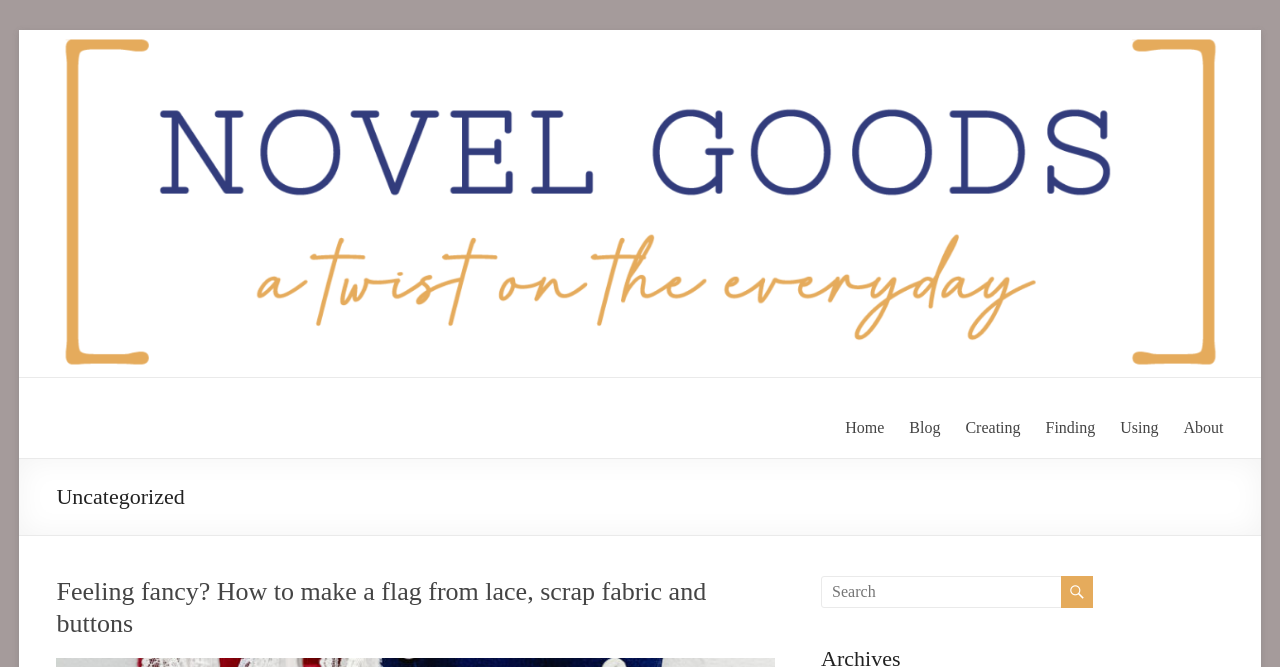Find the bounding box coordinates of the element you need to click on to perform this action: 'Click on the 'Novel Goods' logo'. The coordinates should be represented by four float values between 0 and 1, in the format [left, top, right, bottom].

[0.015, 0.045, 0.985, 0.566]